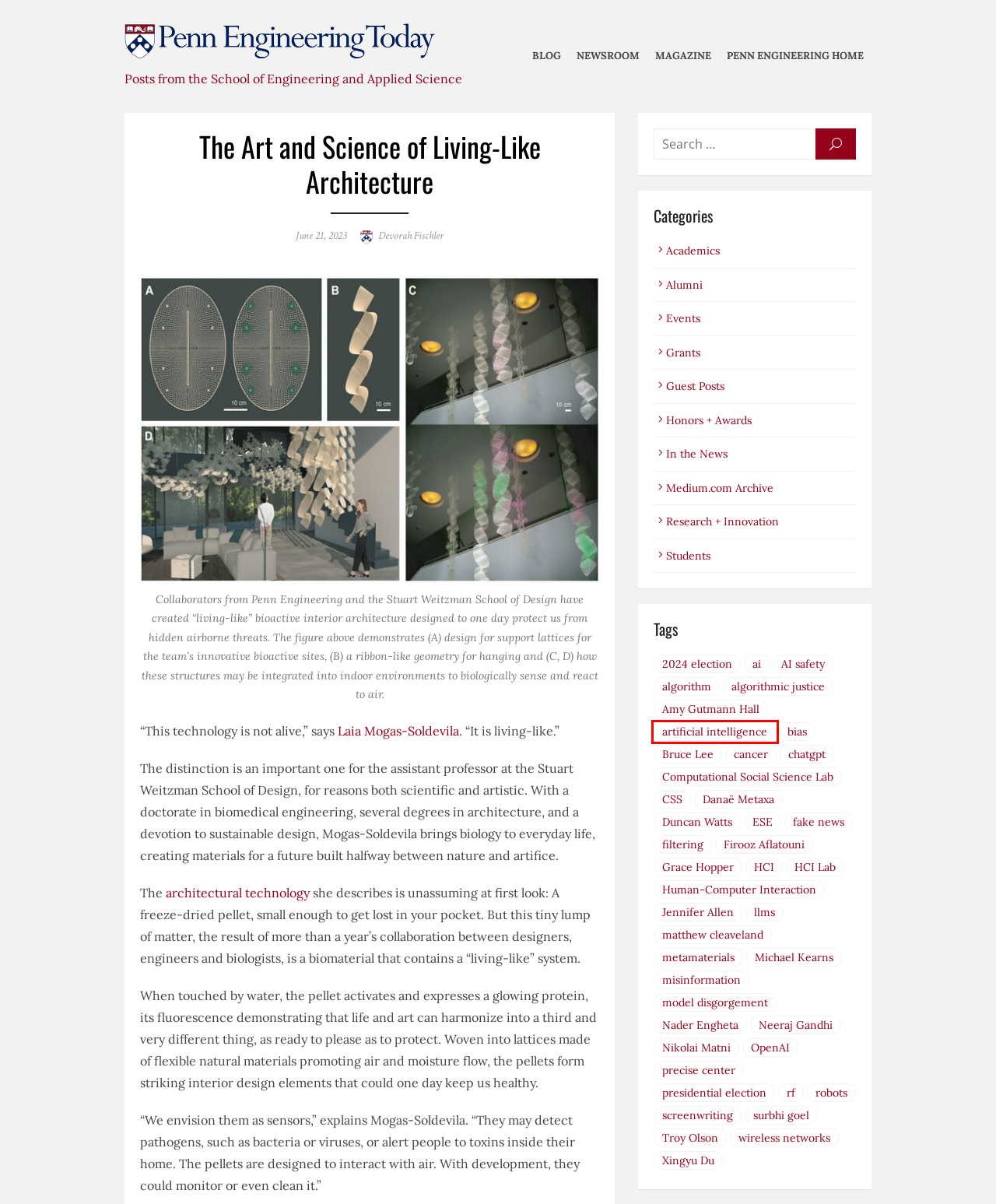Please examine the screenshot provided, which contains a red bounding box around a UI element. Select the webpage description that most accurately describes the new page displayed after clicking the highlighted element. Here are the candidates:
A. Human-Computer Interaction Archives - Penn Engineering Blog
B. fake news Archives - Penn Engineering Blog
C. AI safety Archives - Penn Engineering Blog
D. Grants Archives - Penn Engineering Blog
E. chatgpt Archives - Penn Engineering Blog
F. artificial intelligence Archives - Penn Engineering Blog
G. bias Archives - Penn Engineering Blog
H. rf Archives - Penn Engineering Blog

F